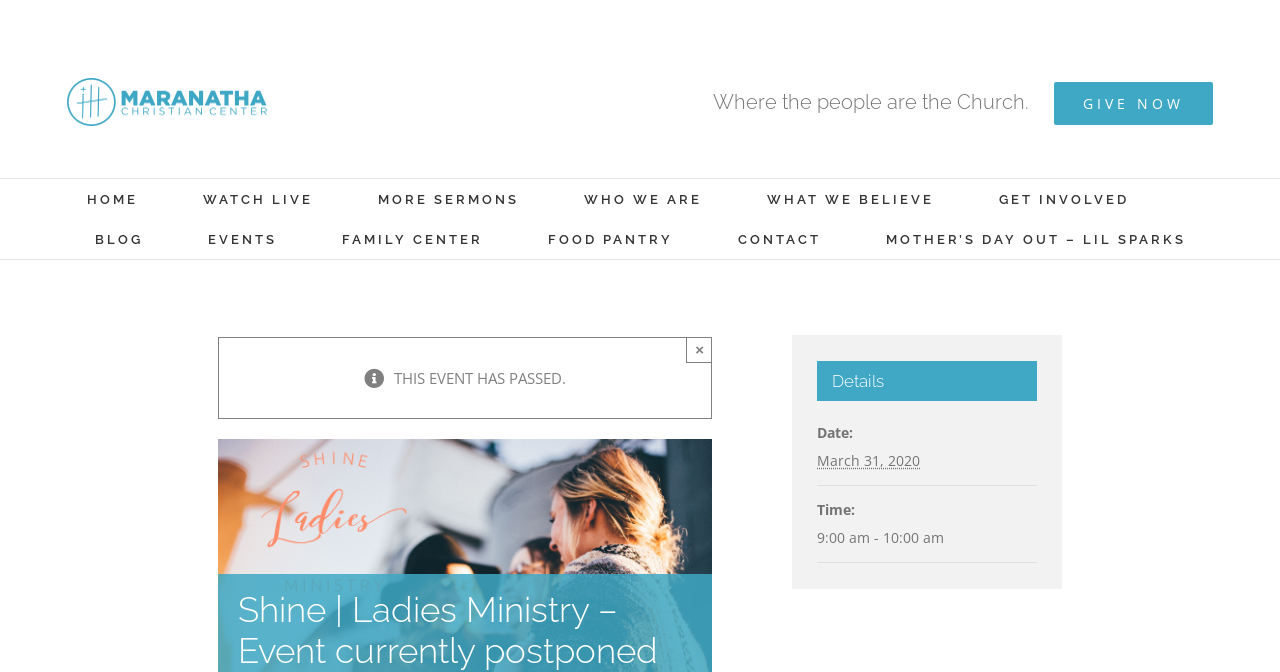Give a succinct answer to this question in a single word or phrase: 
What is the current status of the event?

Postponed